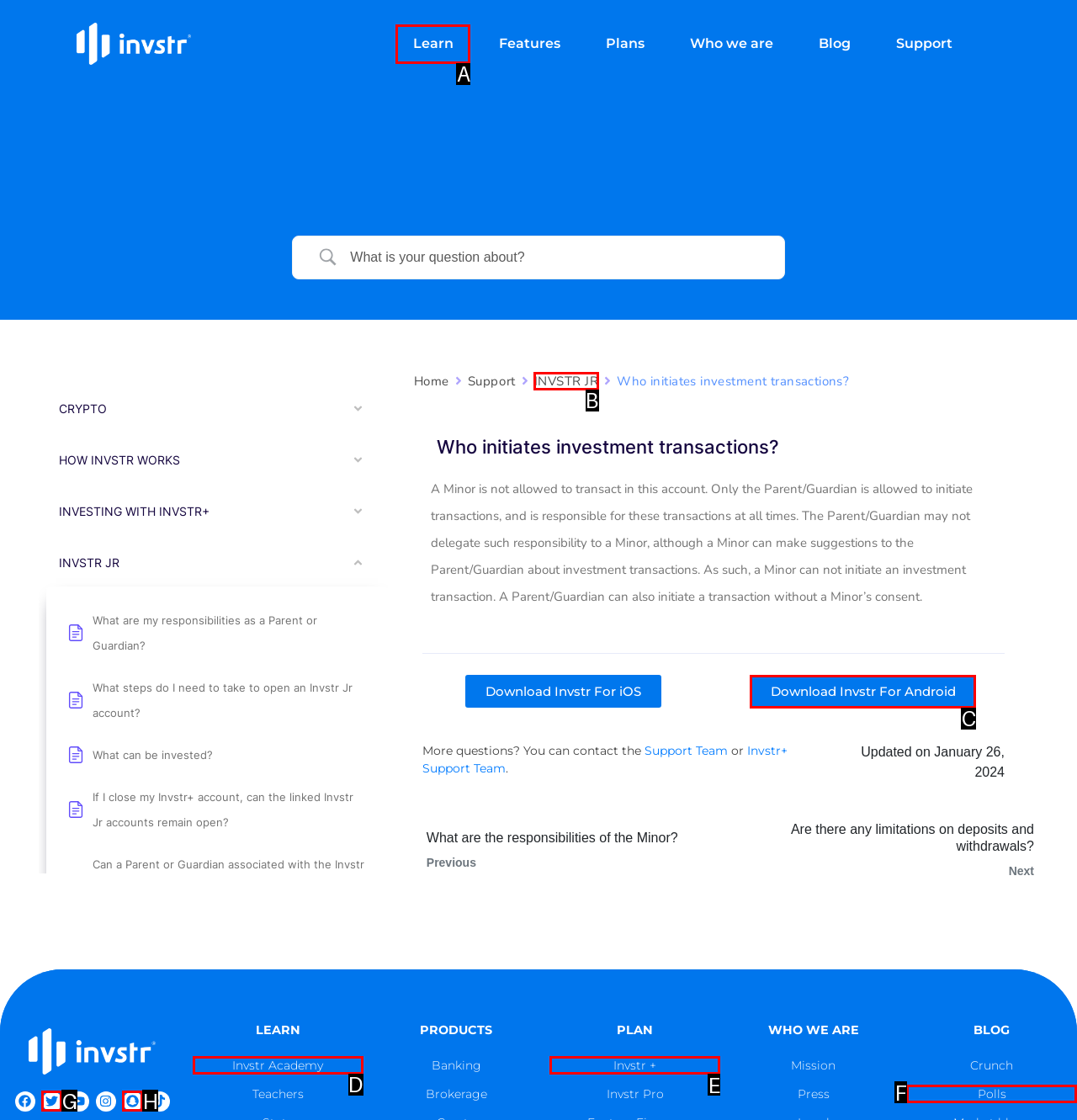Determine the letter of the element you should click to carry out the task: Learn more about Invstr Academy
Answer with the letter from the given choices.

D